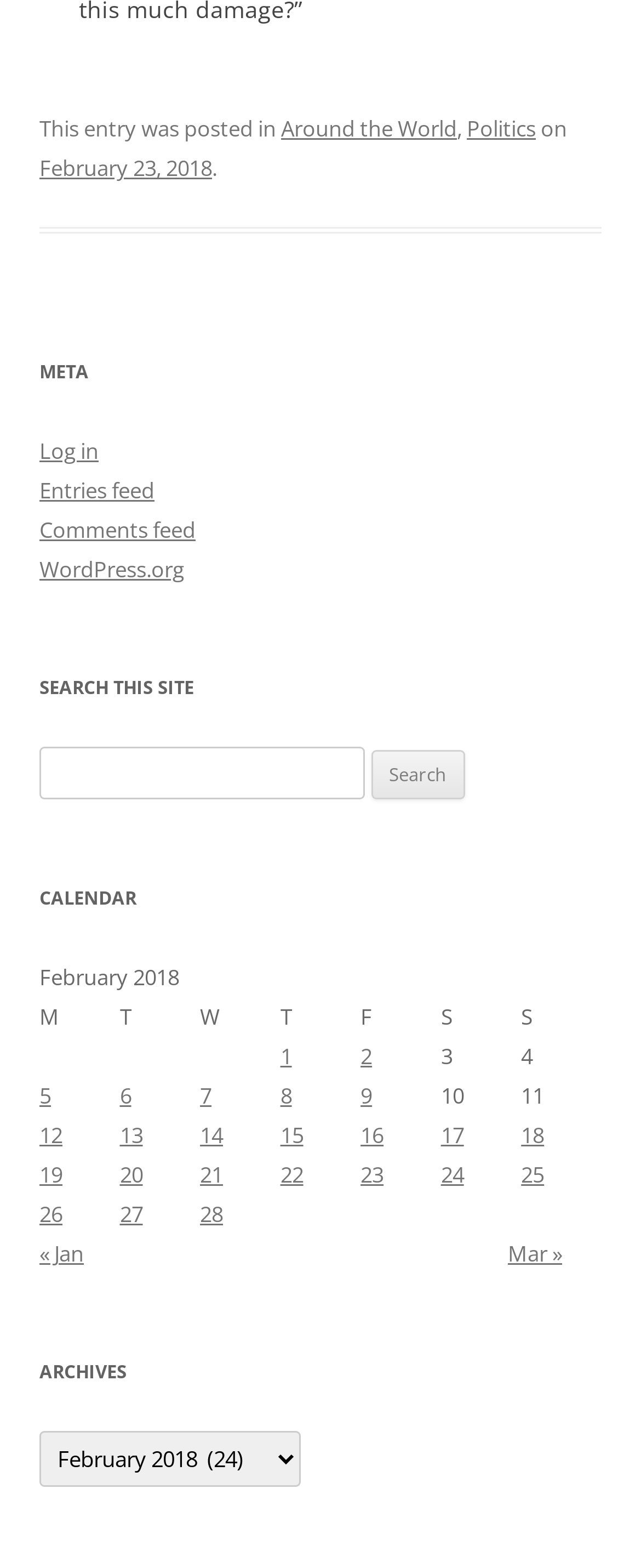Please locate the bounding box coordinates of the element that needs to be clicked to achieve the following instruction: "Log in". The coordinates should be four float numbers between 0 and 1, i.e., [left, top, right, bottom].

[0.062, 0.278, 0.154, 0.297]